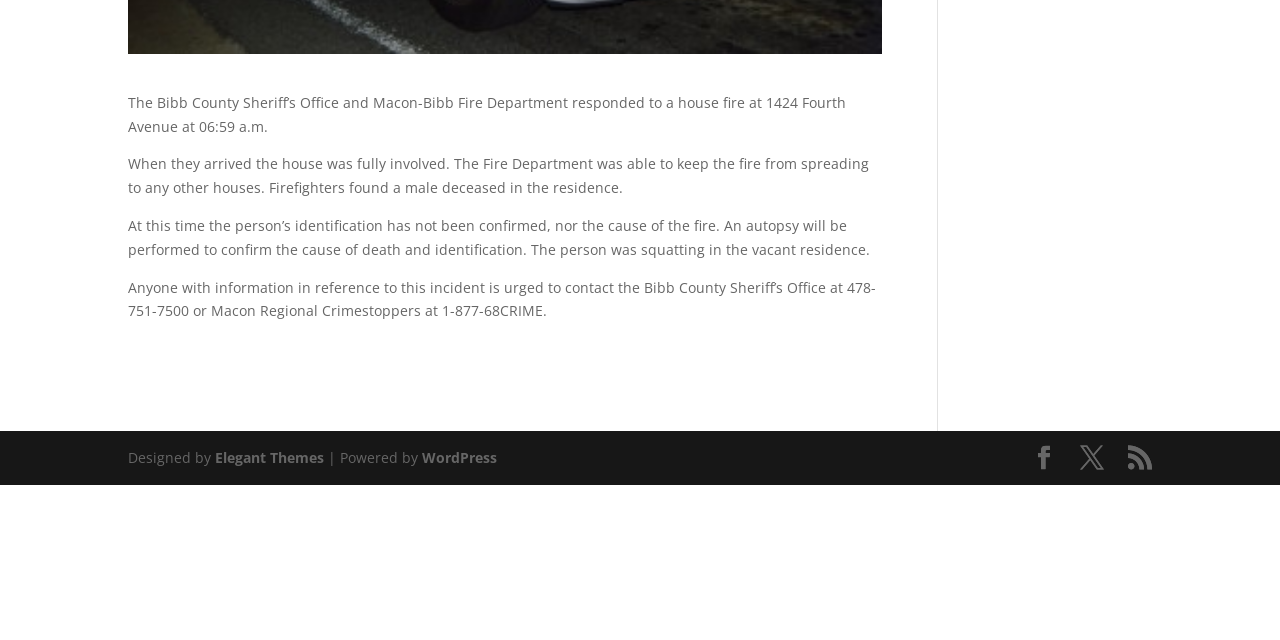Find the bounding box coordinates for the HTML element described in this sentence: "X". Provide the coordinates as four float numbers between 0 and 1, in the format [left, top, right, bottom].

[0.844, 0.697, 0.862, 0.736]